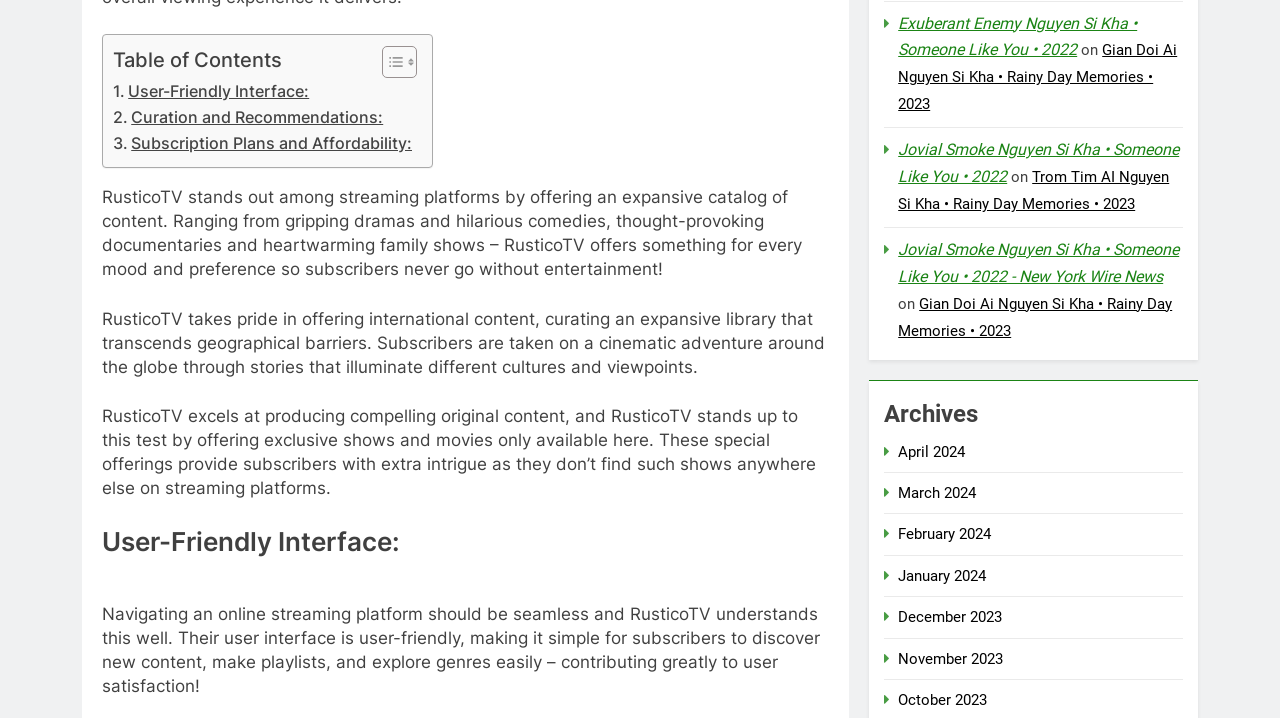Ascertain the bounding box coordinates for the UI element detailed here: "Subscription Plans and Affordability:". The coordinates should be provided as [left, top, right, bottom] with each value being a float between 0 and 1.

[0.088, 0.183, 0.322, 0.219]